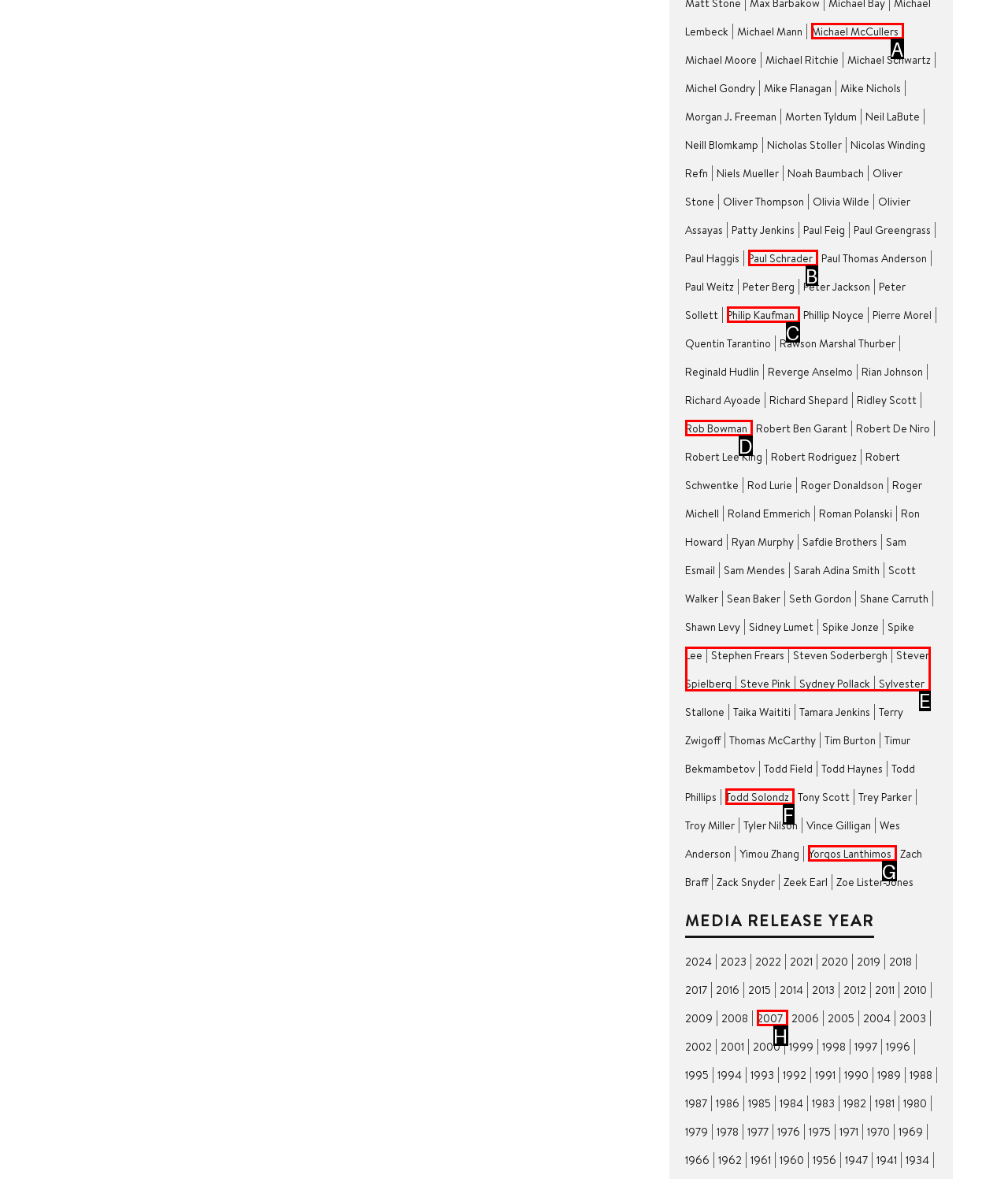Please indicate which HTML element should be clicked to fulfill the following task: Go to Steven Spielberg. Provide the letter of the selected option.

E